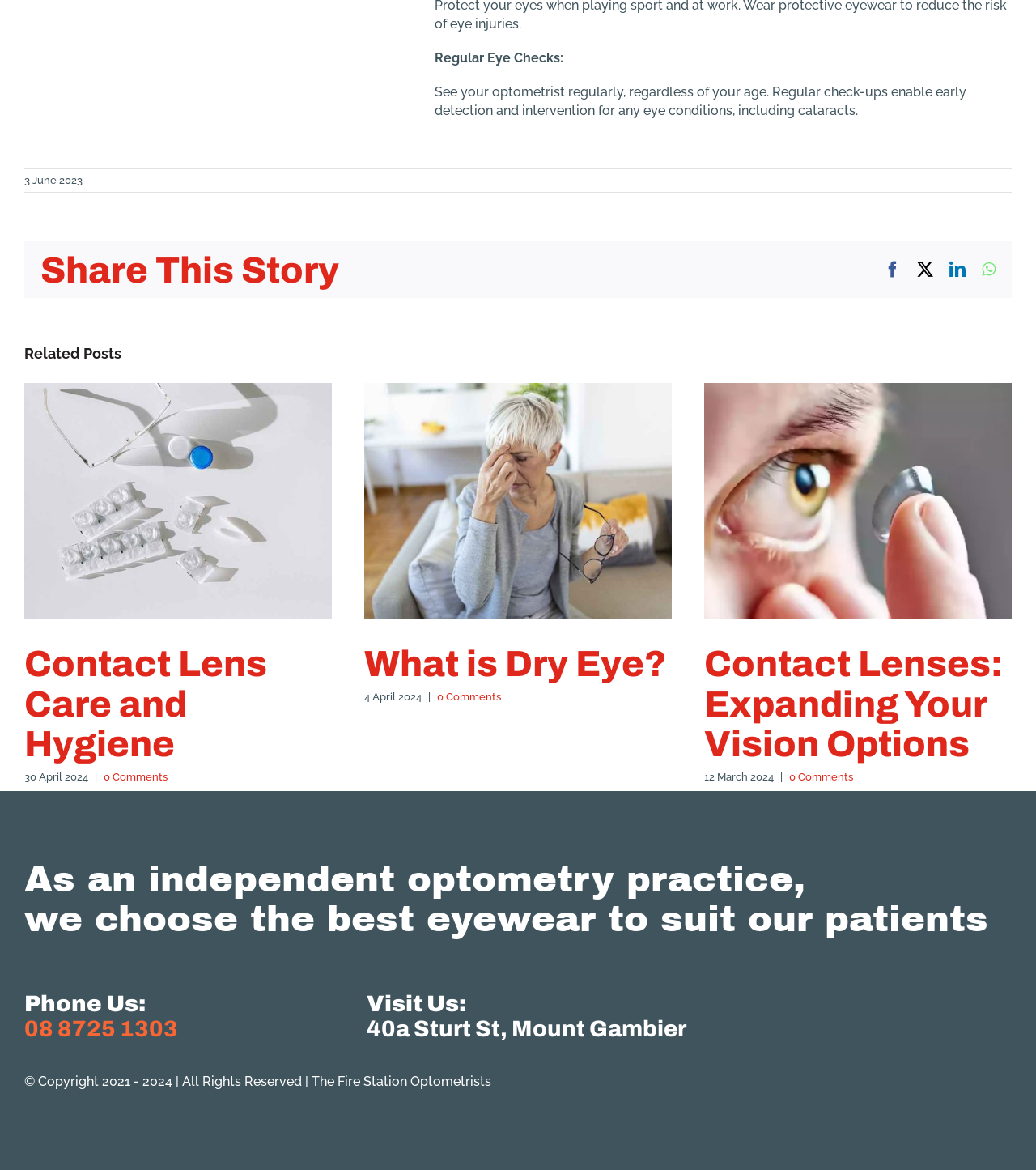Respond to the following question with a brief word or phrase:
What is the purpose of the 'Share This Story' section?

To share the story on social media